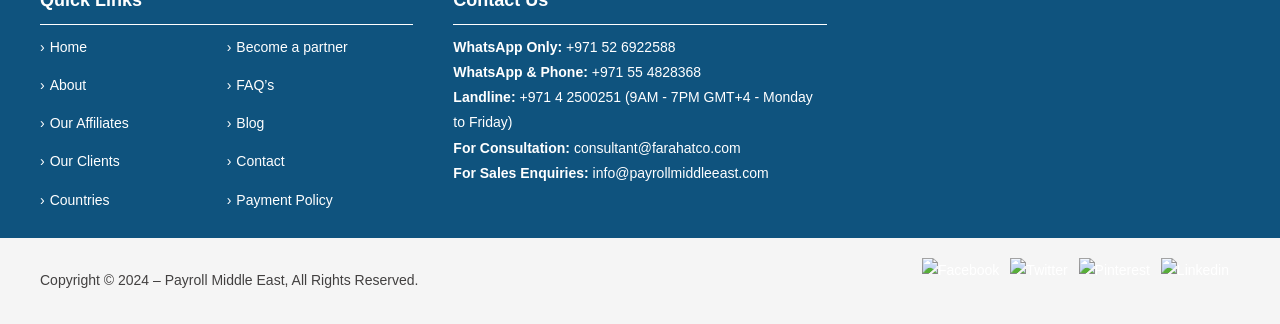Find the bounding box coordinates of the clickable area required to complete the following action: "Click on Home".

[0.039, 0.12, 0.068, 0.17]